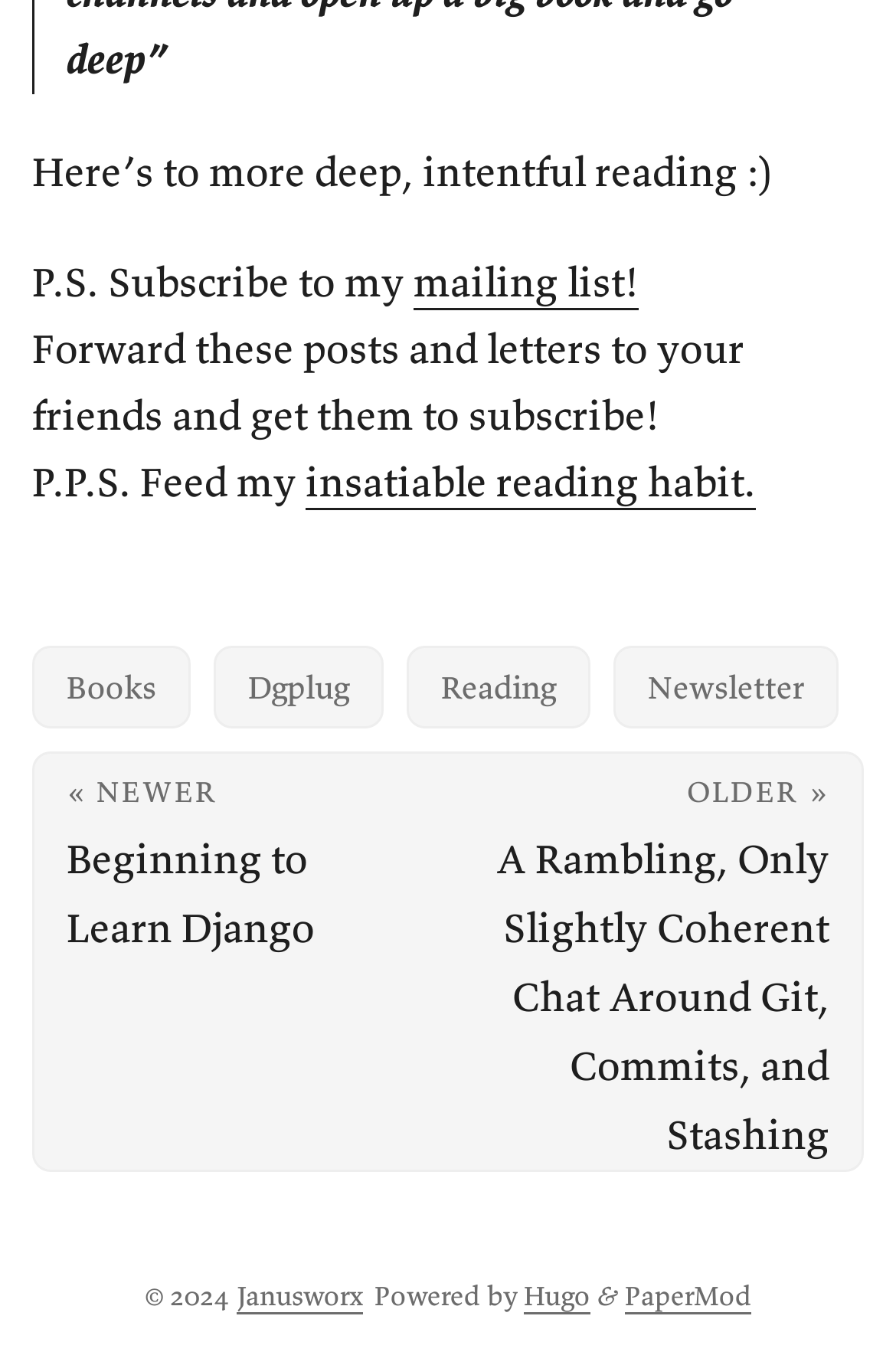Please find the bounding box for the UI component described as follows: "insatiable reading habit.".

[0.341, 0.333, 0.844, 0.372]